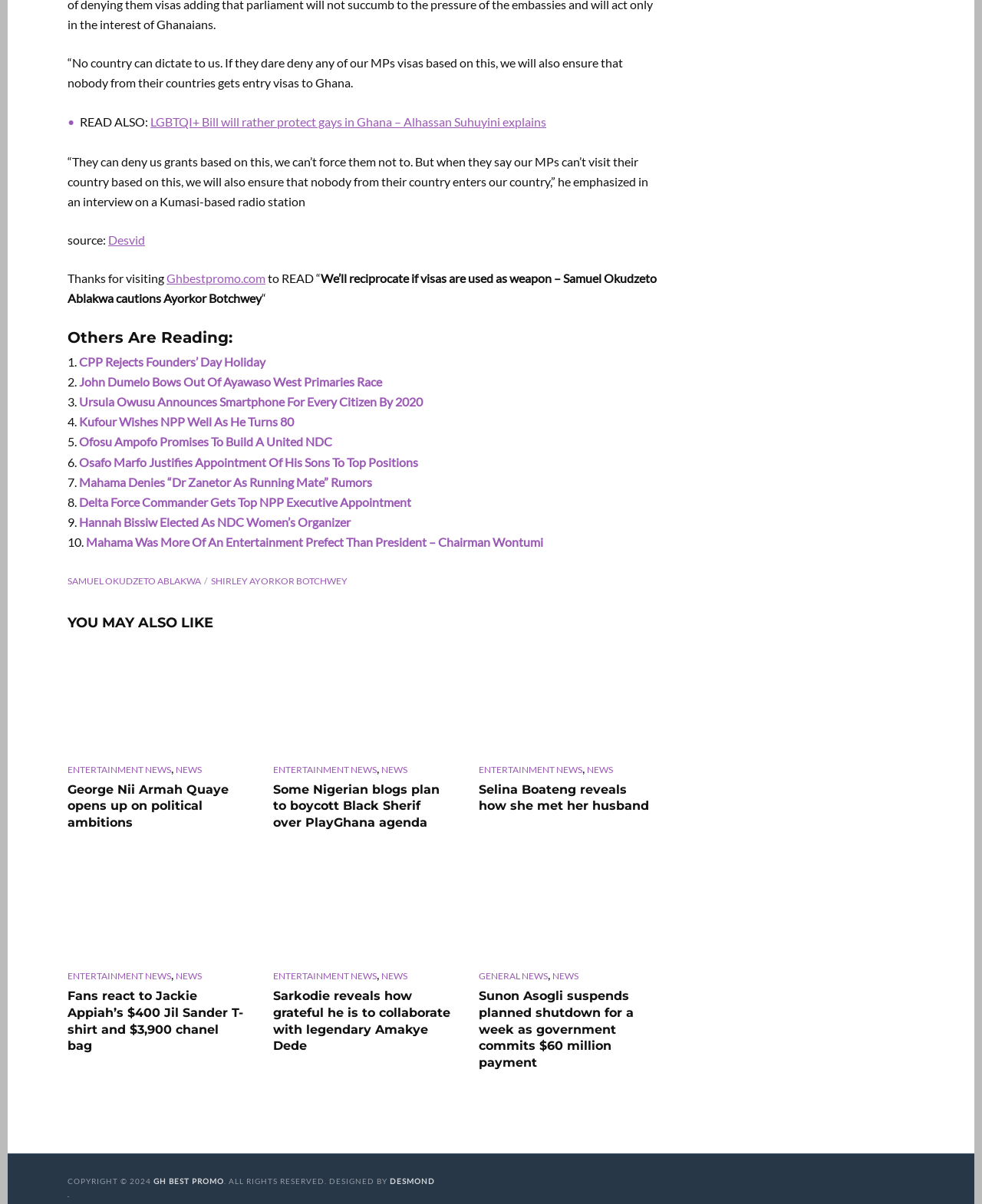Using the provided description: "Shirley Ayorkor Botchwey", find the bounding box coordinates of the corresponding UI element. The output should be four float numbers between 0 and 1, in the format [left, top, right, bottom].

[0.215, 0.478, 0.354, 0.487]